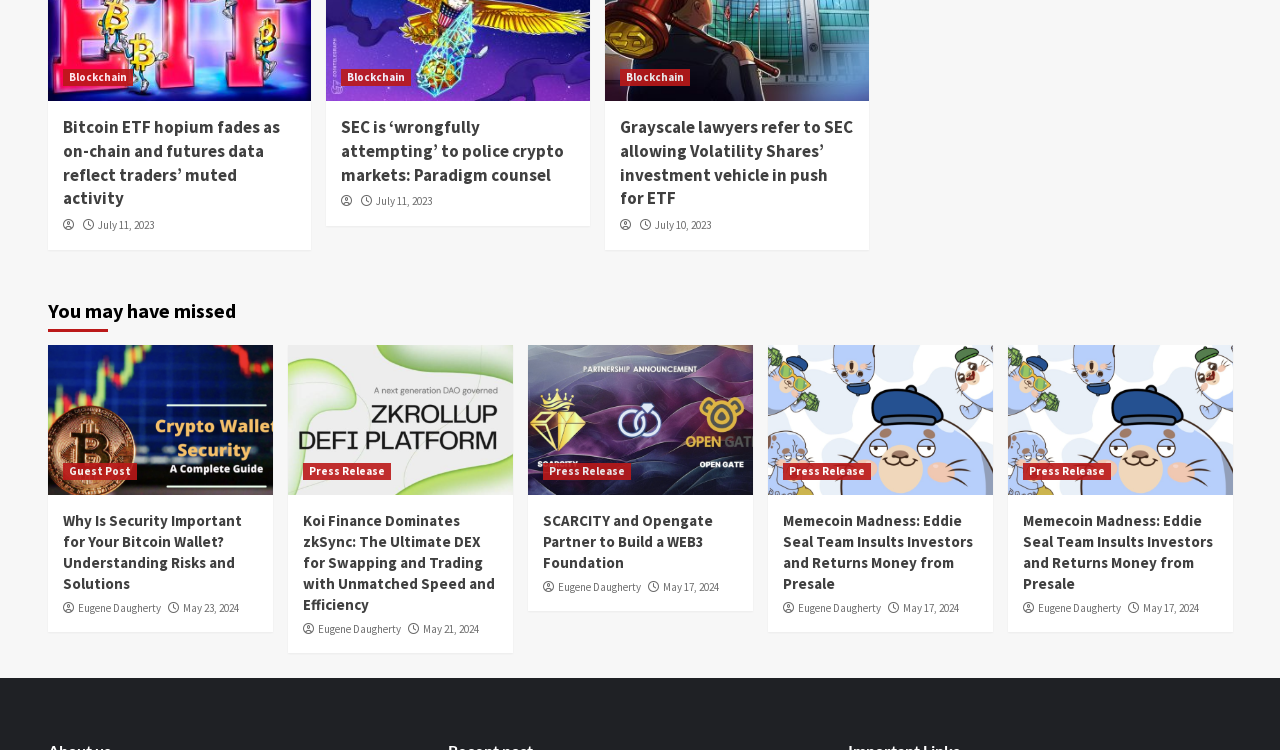Using the description "About Healthoxy", predict the bounding box of the relevant HTML element.

None